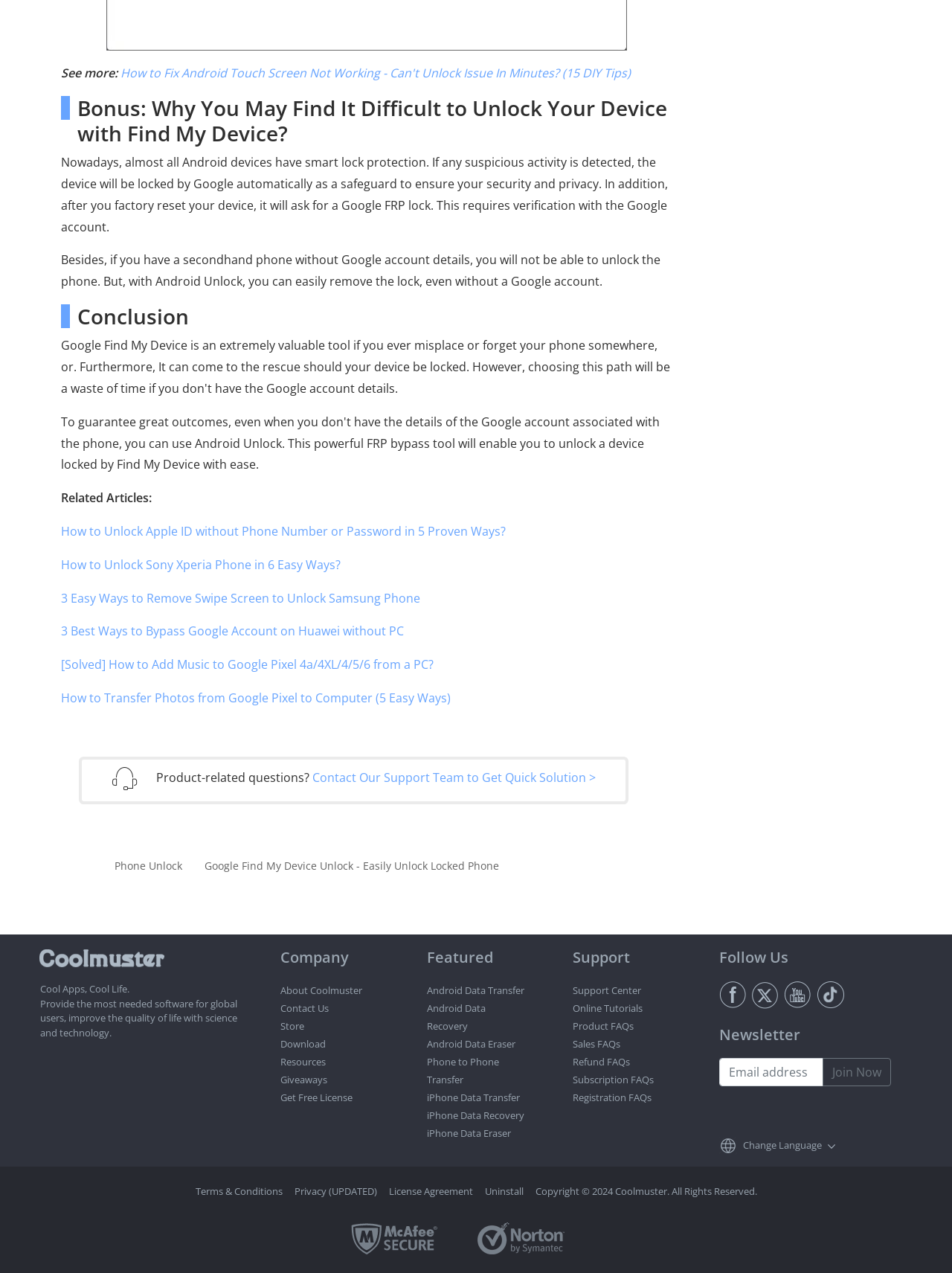What is the purpose of Android Unlock?
Provide a detailed and well-explained answer to the question.

The purpose of Android Unlock can be inferred from the text 'Besides, if you have a secondhand phone without Google account details, you will not be able to unlock the phone. But, with Android Unlock, you can easily remove the lock, even without a Google account.' which suggests that Android Unlock is used to remove the lock on an Android device without needing a Google account.